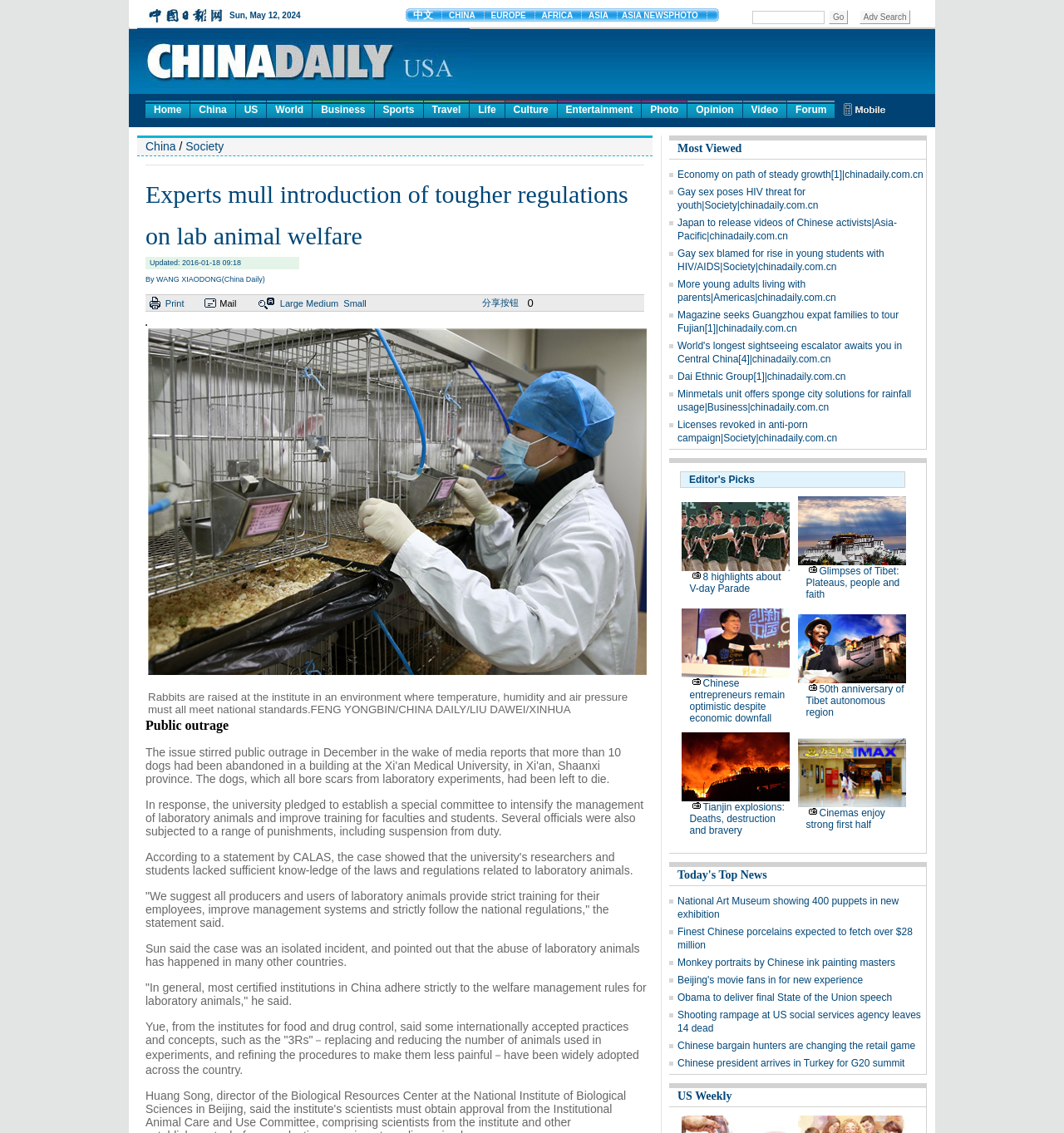What is the date of the news article?
Please give a detailed answer to the question using the information shown in the image.

I found the date of the news article by looking at the timestamp of the article, which is 'Updated: 2016-01-18 09:18'. Therefore, the date of the news article is '2016-01-18'.